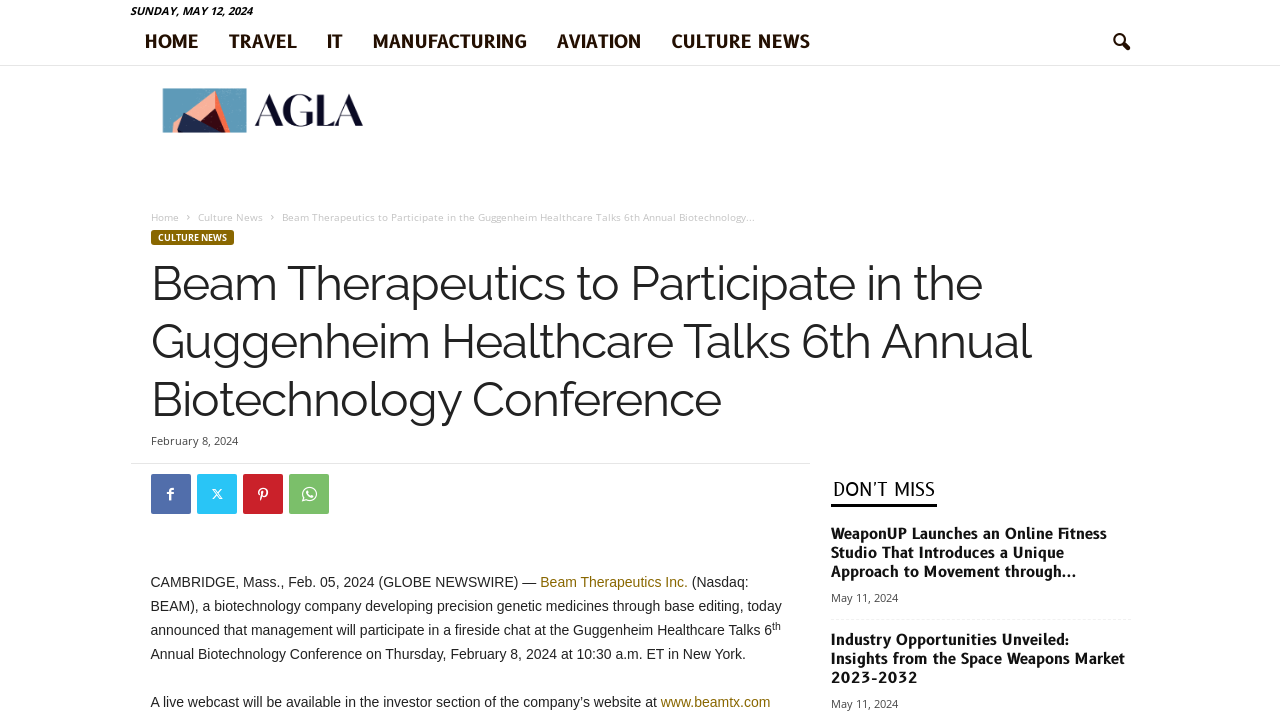Find the bounding box coordinates of the element to click in order to complete the given instruction: "Click the 'HOME' link."

[0.101, 0.029, 0.167, 0.09]